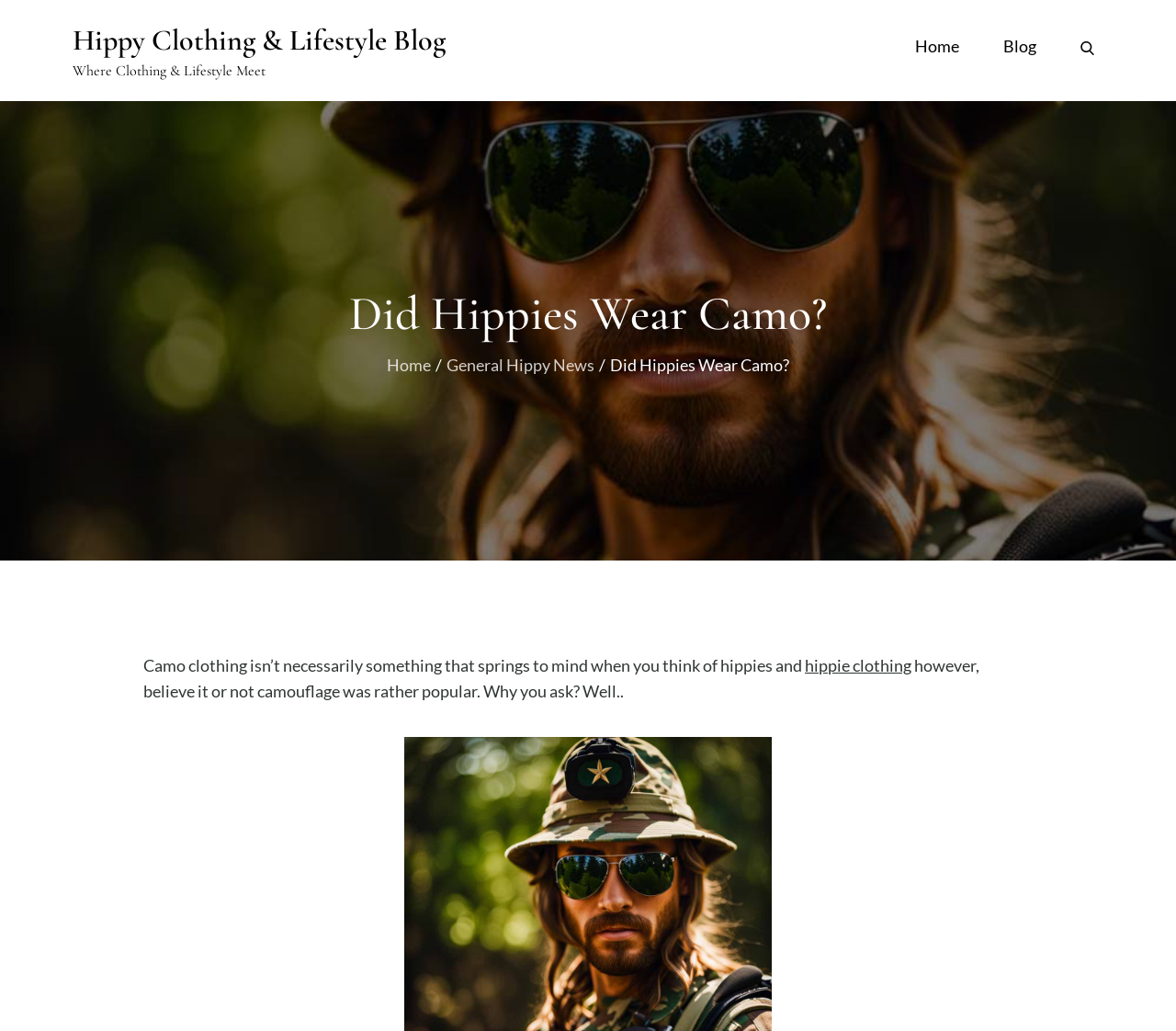How many navigation links are in the primary menu?
Using the image as a reference, give an elaborate response to the question.

The primary menu is located at the top right of the webpage and contains three navigation links: 'Home', 'Blog', and 'Search'. These links can be found by examining the navigation element with the label 'Primary Menu'.